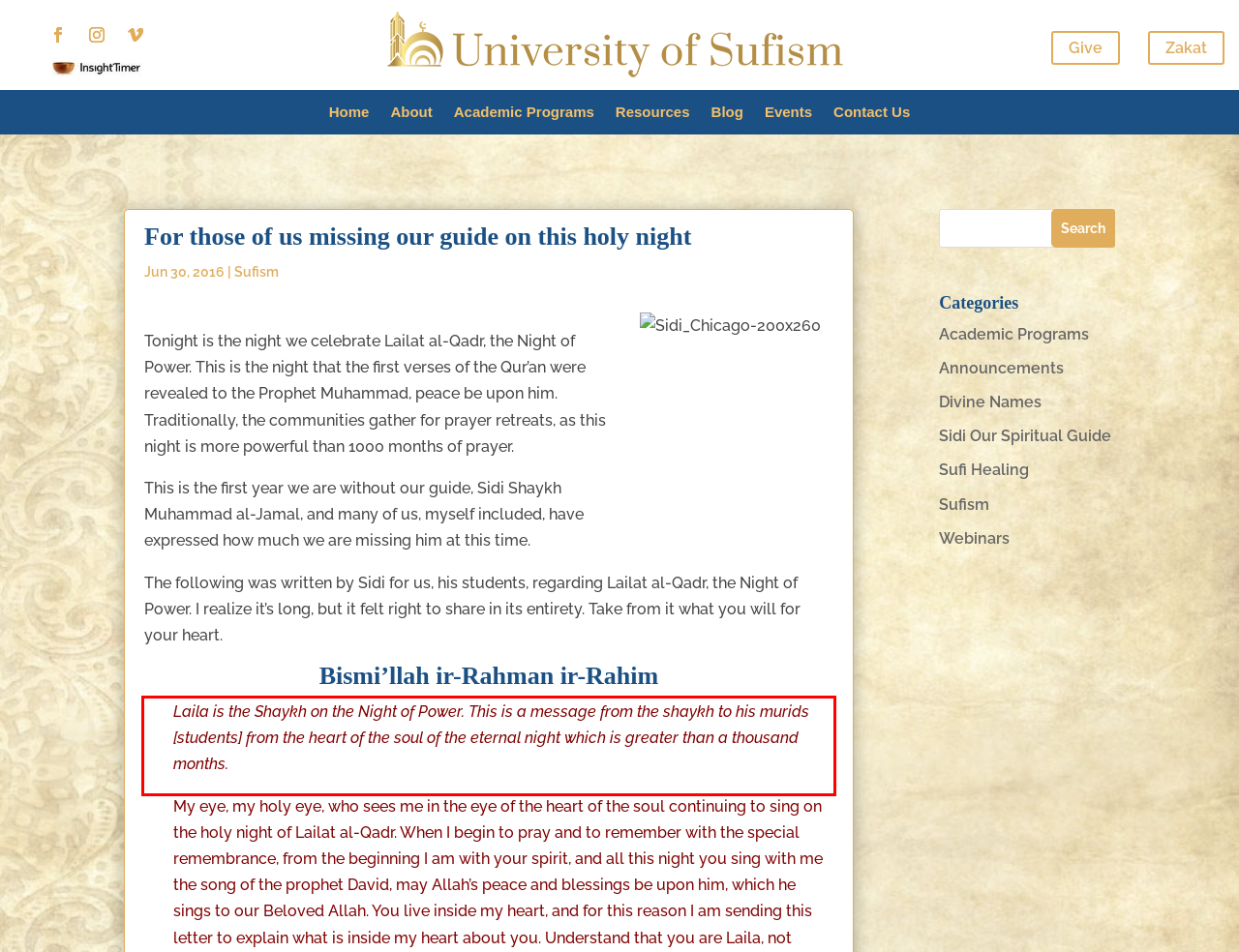You are provided with a webpage screenshot that includes a red rectangle bounding box. Extract the text content from within the bounding box using OCR.

Laila is the Shaykh on the Night of Power. This is a message from the shaykh to his murids [students] from the heart of the soul of the eternal night which is greater than a thousand months.